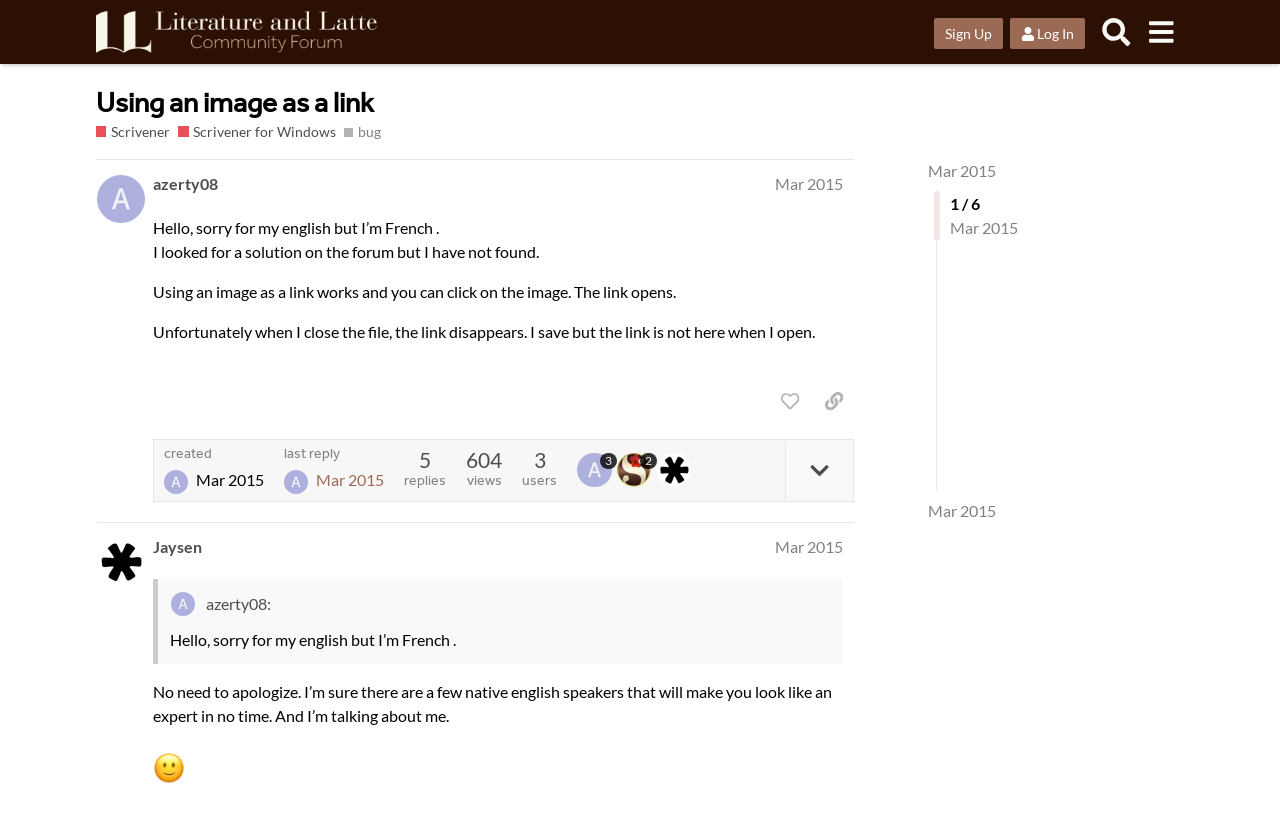What is the text of the first heading on the webpage?
Provide a concise answer using a single word or phrase based on the image.

Using an image as a link